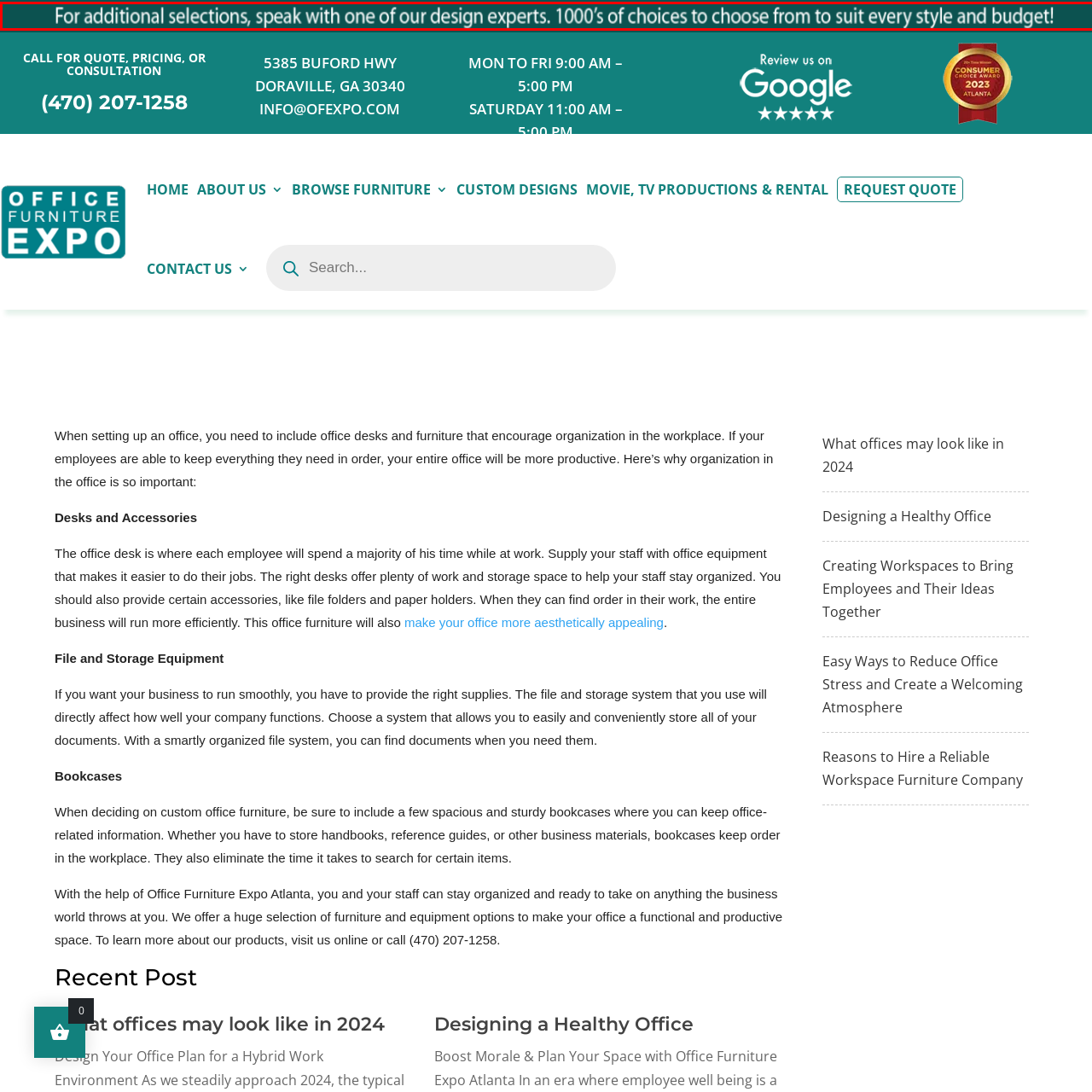Offer an in-depth description of the scene contained in the red rectangle.

The image features a text overlay that reads, "For additional selections, speak with one of our design experts. 1000’s of choices to choose from to suit every style and budget!" This caption highlights the extensive range of furniture and design options available, emphasizing the opportunity for customers to consult with design professionals to find tailored solutions that fit their unique preferences and financial plans. The inviting message encourages potential clients to engage further in their search for office furniture that aligns with both style and budget considerations.